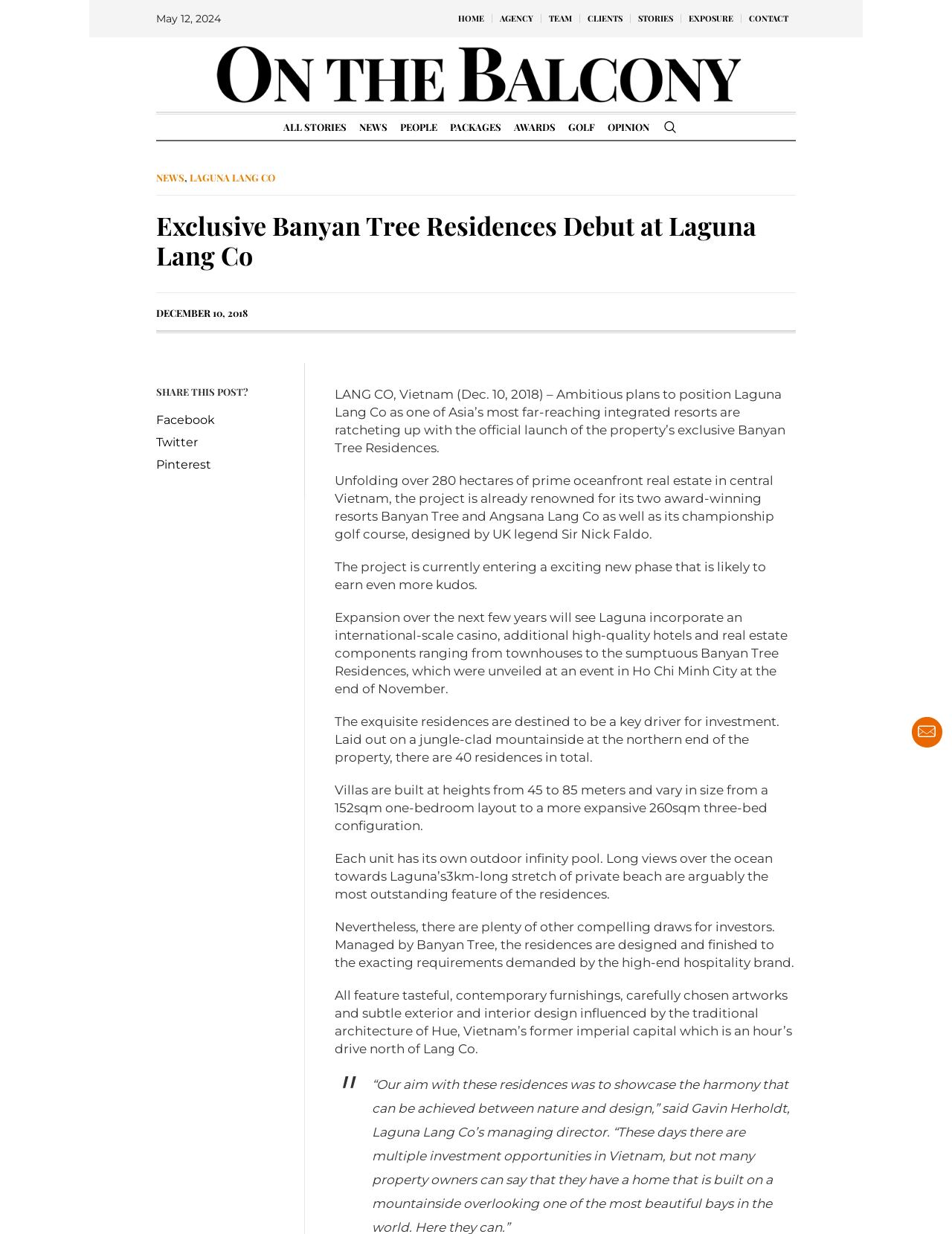Using the image as a reference, answer the following question in as much detail as possible:
What is the date of the article?

I found the date of the article by looking at the top of the webpage, where it says 'May 12, 2024' in a static text element.